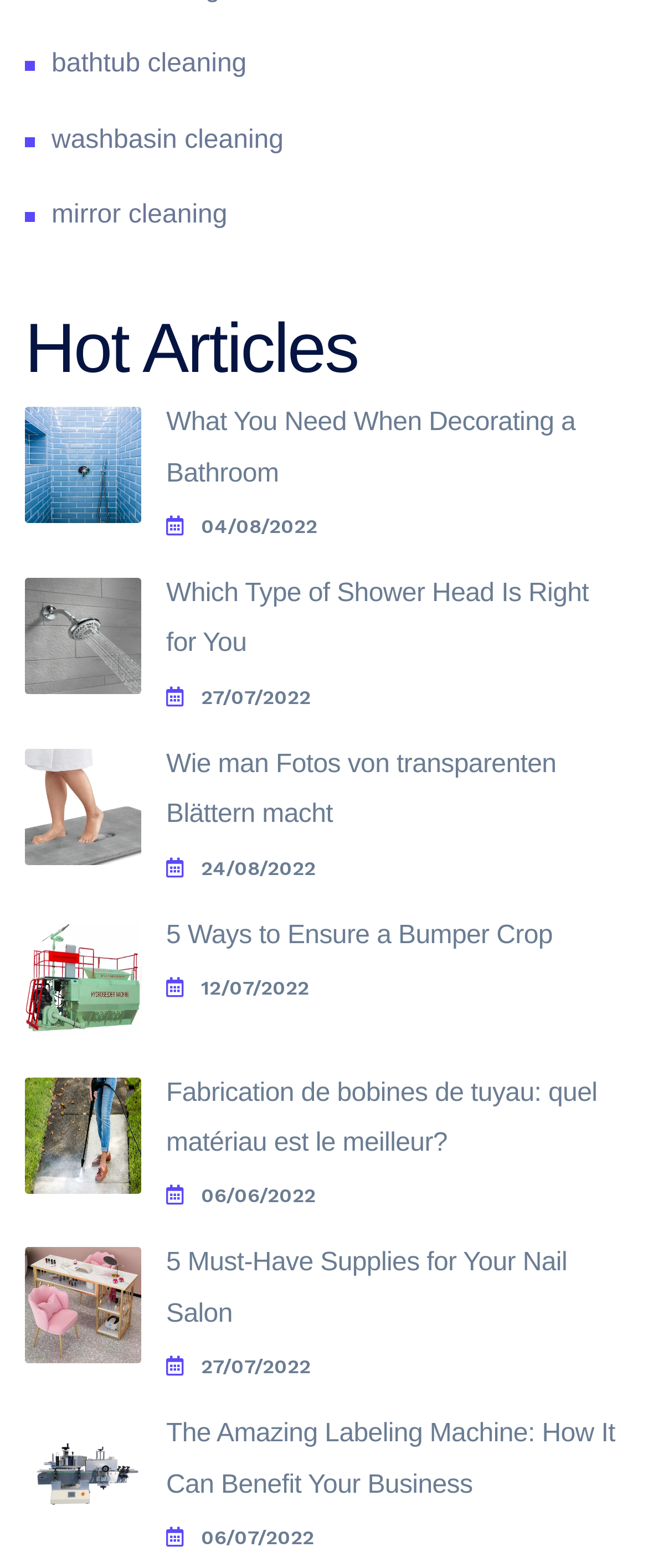Find the bounding box coordinates for the area that must be clicked to perform this action: "read 'What You Need When Decorating a Bathroom'".

[0.256, 0.254, 0.962, 0.319]